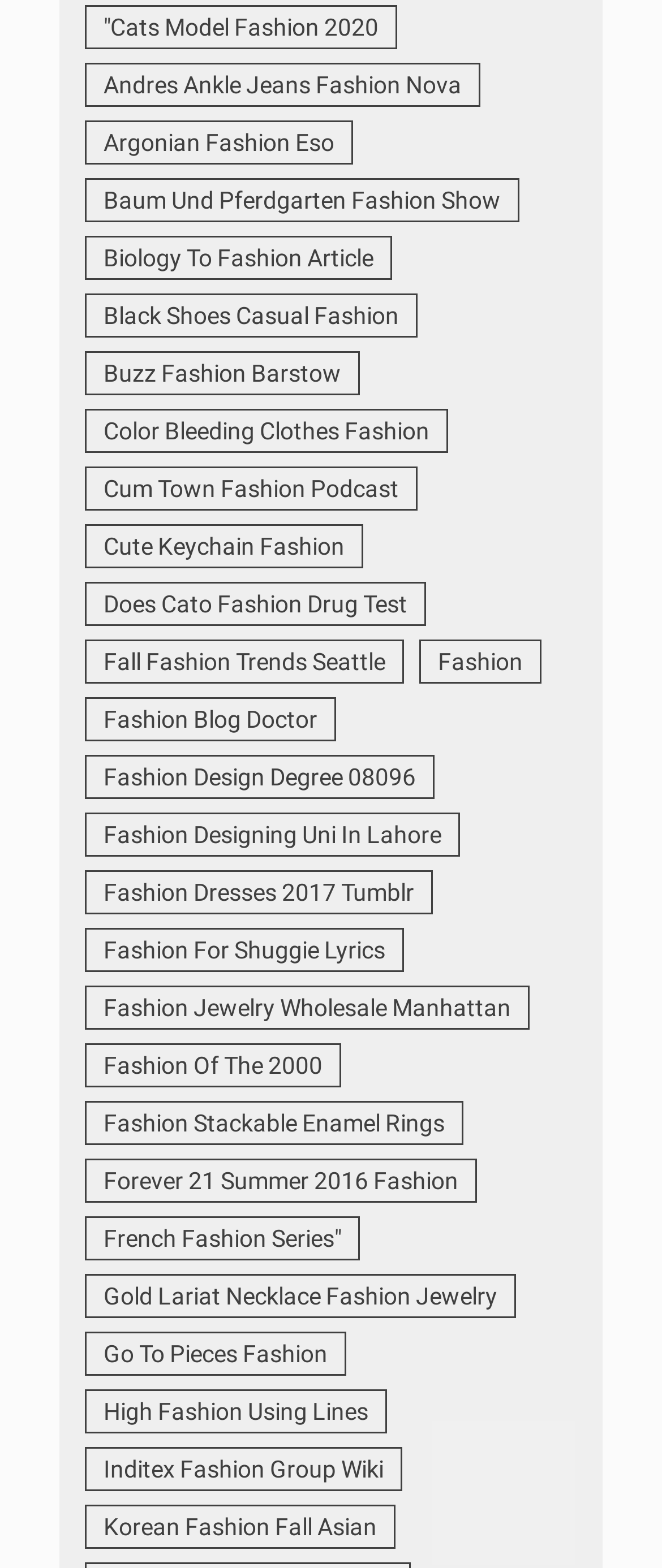Find the bounding box coordinates of the element you need to click on to perform this action: 'Learn about Inditex Fashion Group Wiki'. The coordinates should be represented by four float values between 0 and 1, in the format [left, top, right, bottom].

[0.128, 0.923, 0.608, 0.951]